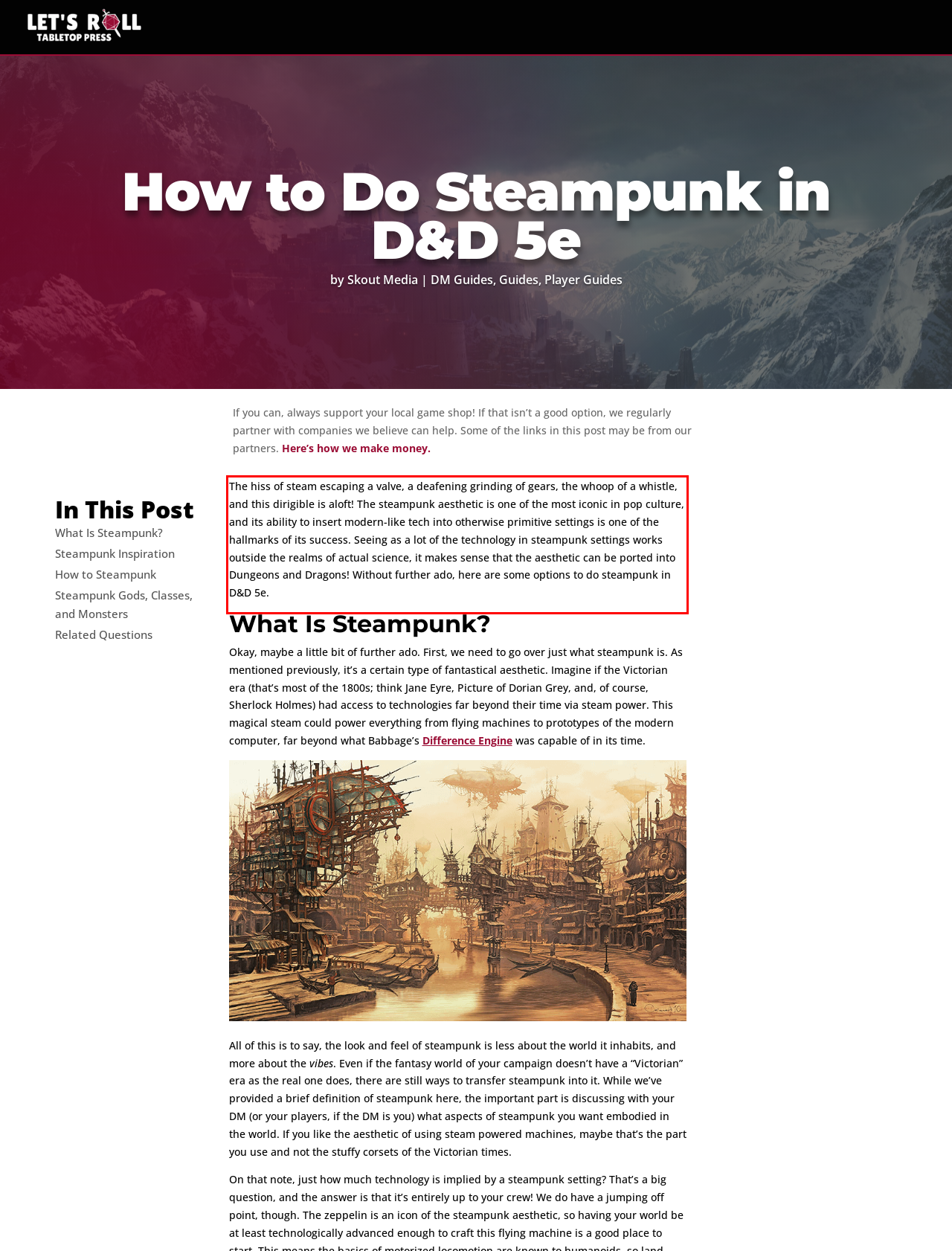You are provided with a screenshot of a webpage containing a red bounding box. Please extract the text enclosed by this red bounding box.

The hiss of steam escaping a valve, a deafening grinding of gears, the whoop of a whistle, and this dirigible is aloft! The steampunk aesthetic is one of the most iconic in pop culture, and its ability to insert modern-like tech into otherwise primitive settings is one of the hallmarks of its success. Seeing as a lot of the technology in steampunk settings works outside the realms of actual science, it makes sense that the aesthetic can be ported into Dungeons and Dragons! Without further ado, here are some options to do steampunk in D&D 5e.